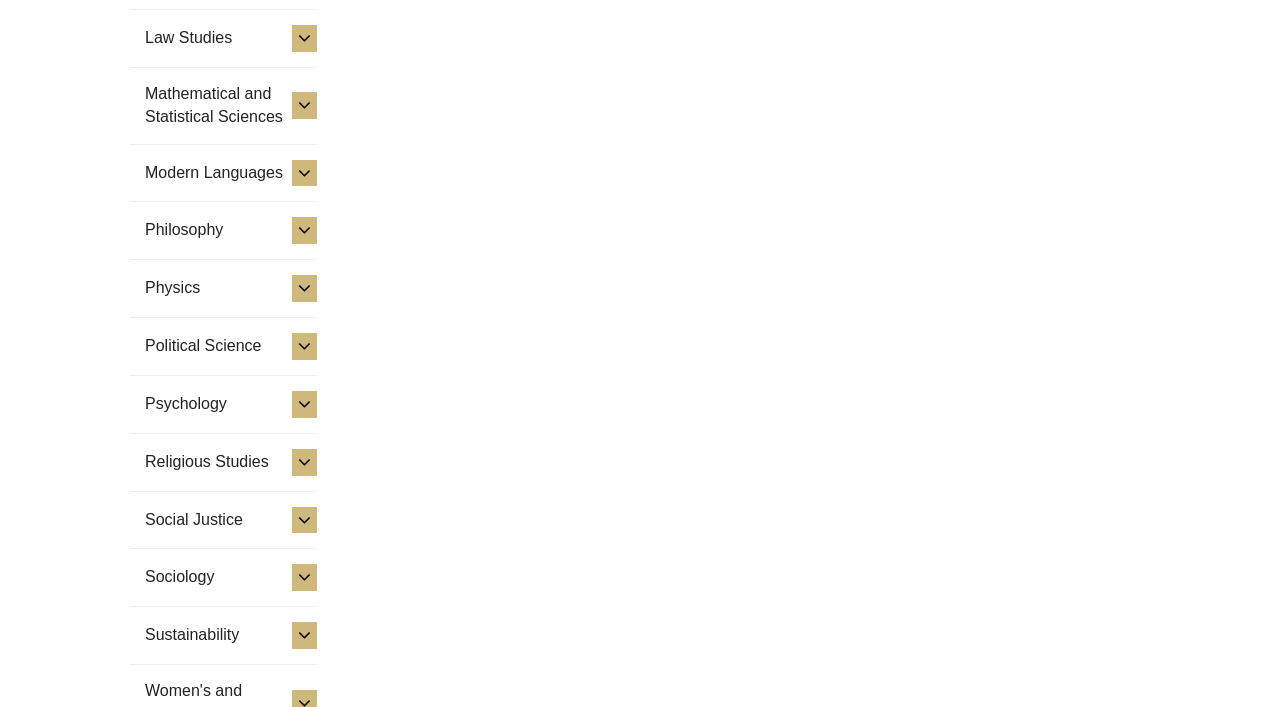Given the element description "Privacy Policy", identify the bounding box of the corresponding UI element.

None